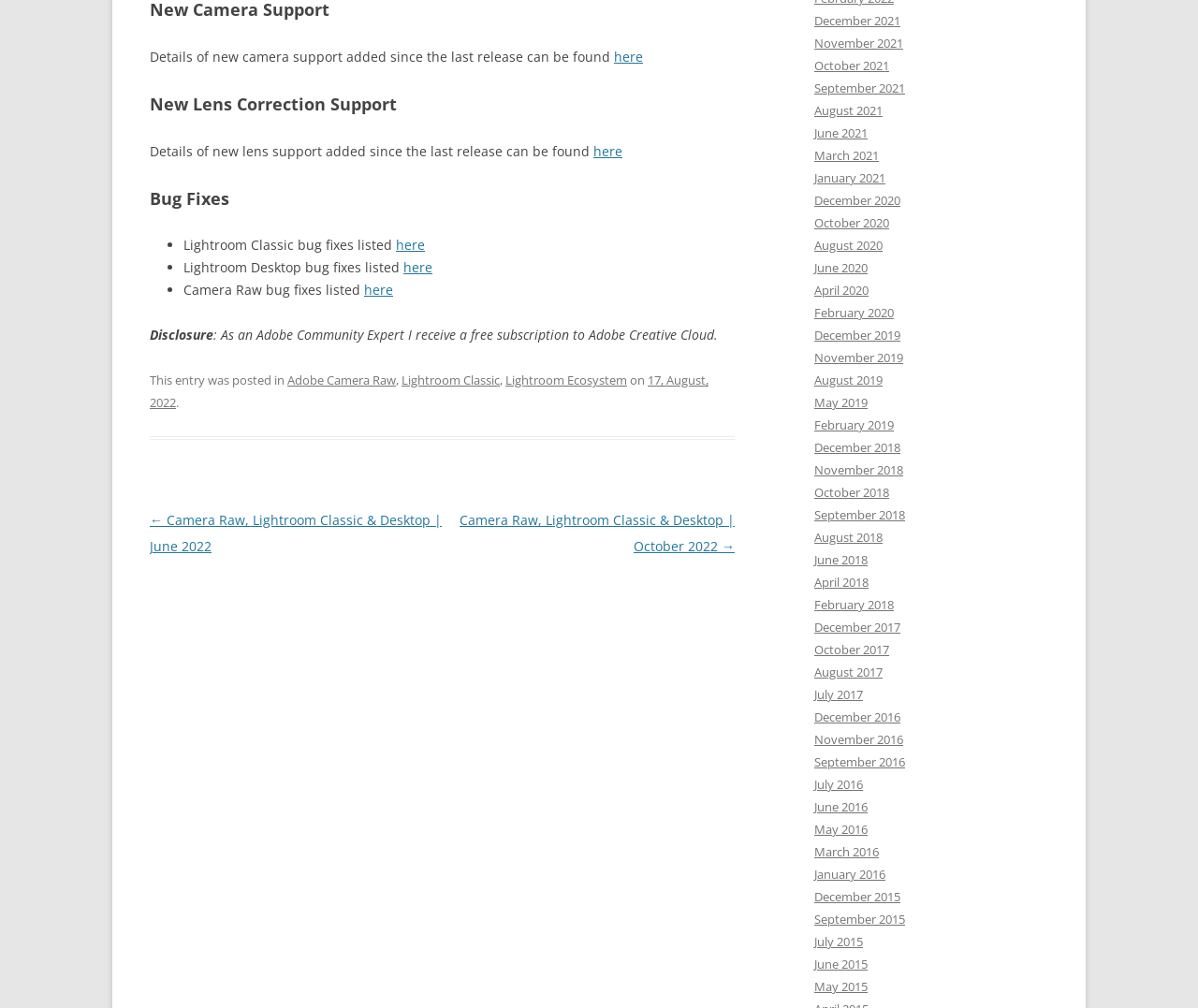Specify the bounding box coordinates of the element's region that should be clicked to achieve the following instruction: "Click on 'here' to view new camera support details". The bounding box coordinates consist of four float numbers between 0 and 1, in the format [left, top, right, bottom].

[0.512, 0.047, 0.537, 0.065]